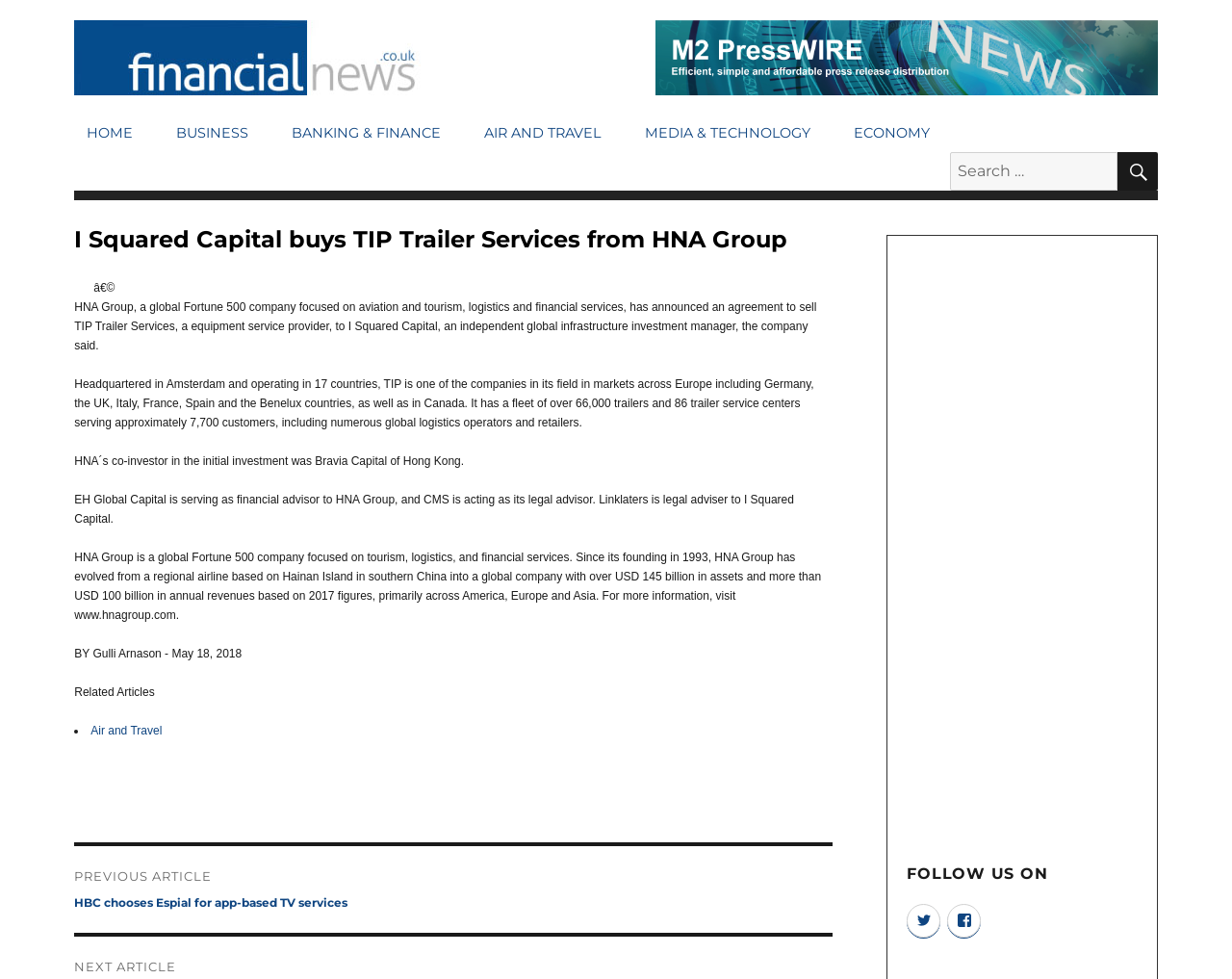Please determine the main heading text of this webpage.

I Squared Capital buys TIP Trailer Services from HNA Group